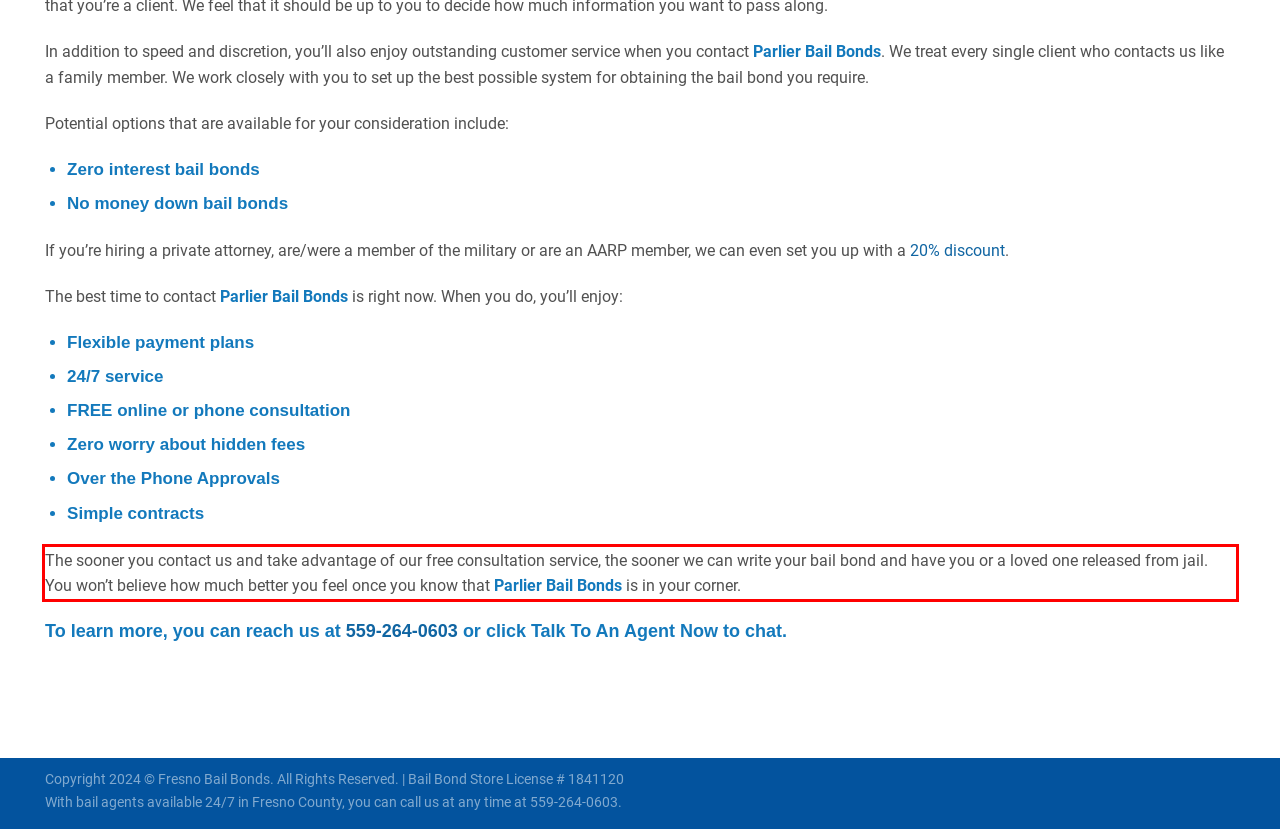Review the webpage screenshot provided, and perform OCR to extract the text from the red bounding box.

The sooner you contact us and take advantage of our free consultation service, the sooner we can write your bail bond and have you or a loved one released from jail. You won’t believe how much better you feel once you know that Parlier Bail Bonds is in your corner.